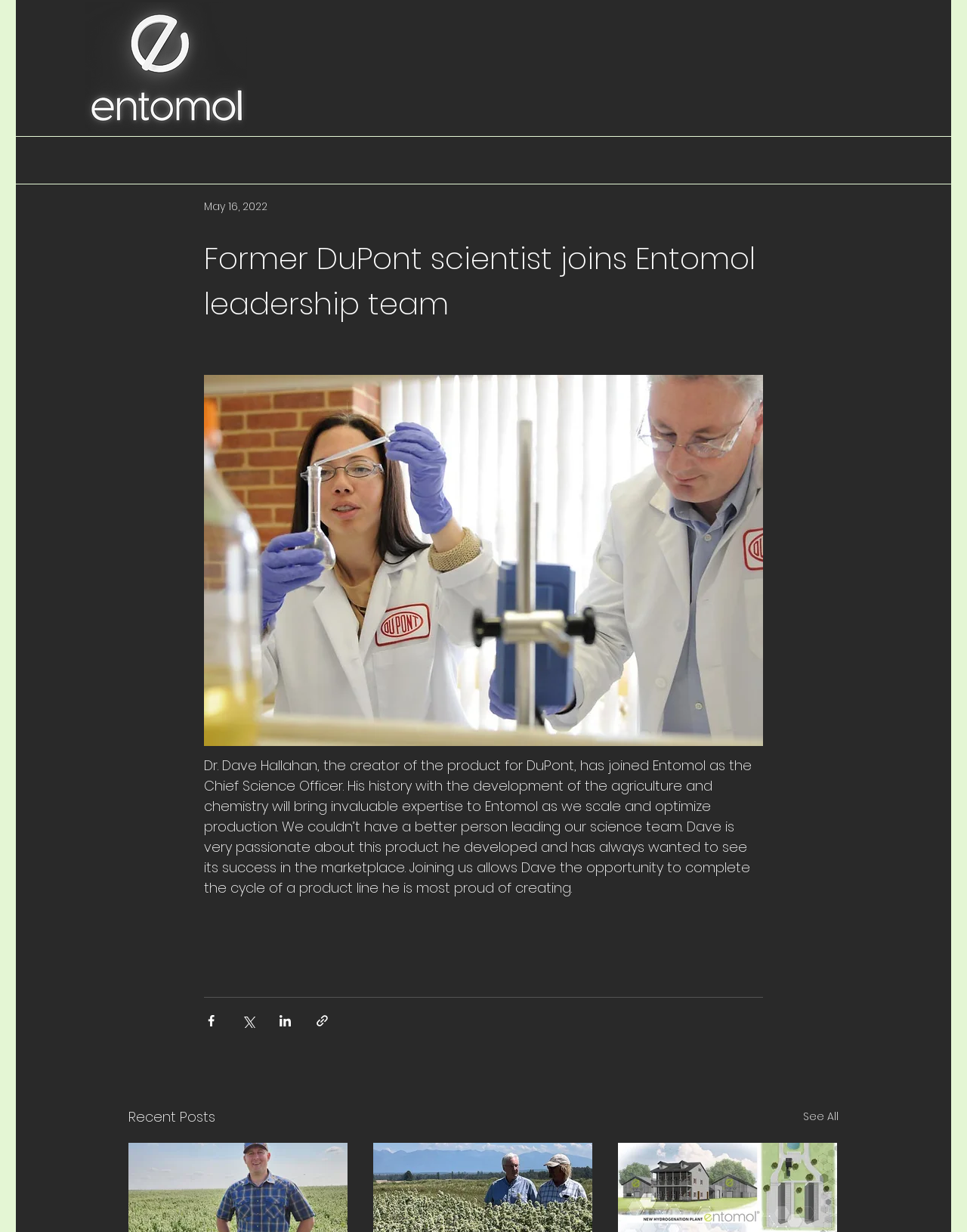What company did Dr. Dave Hallahan previously work for?
Please provide a single word or phrase as your answer based on the image.

DuPont